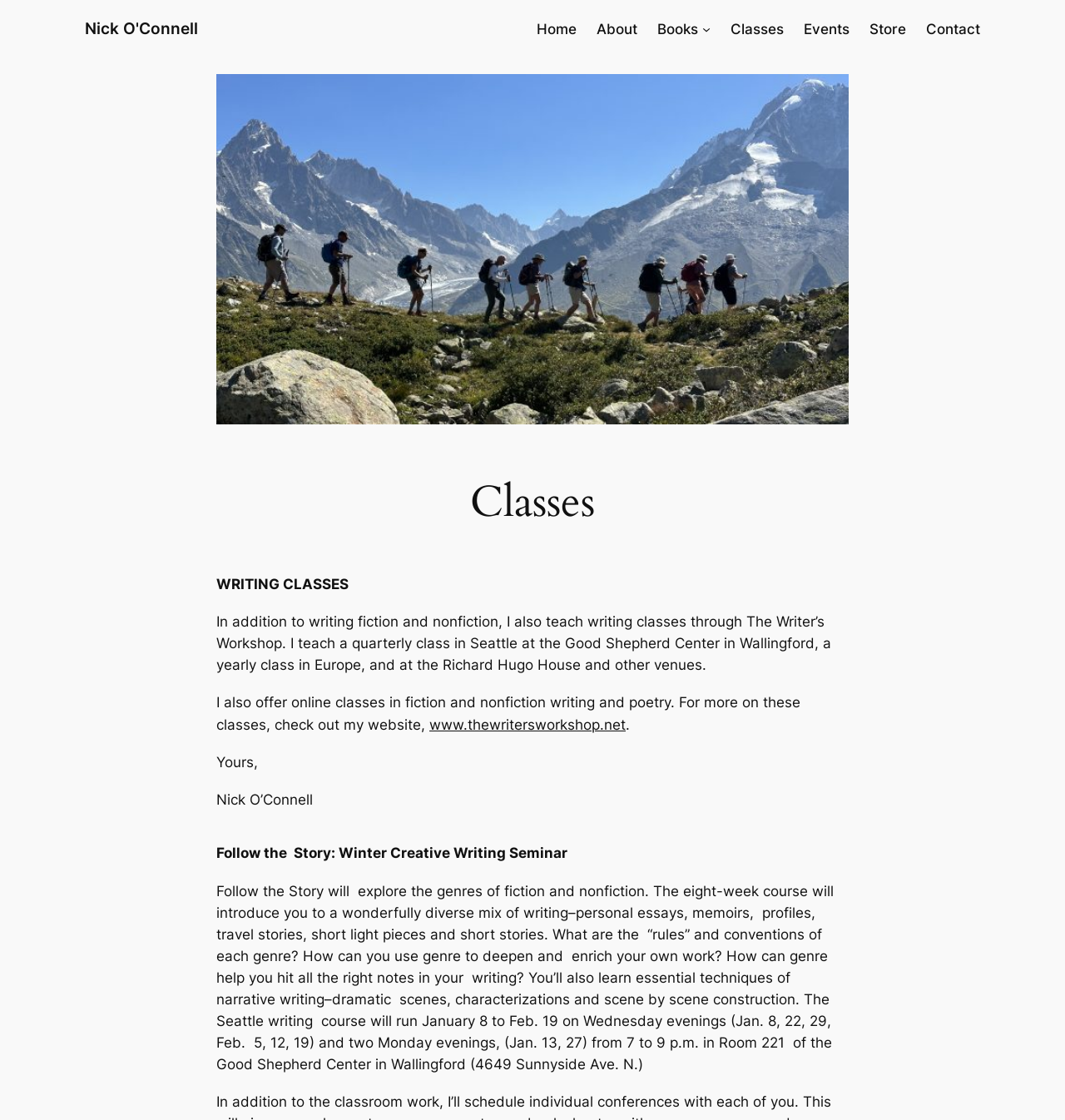Determine the bounding box coordinates of the UI element described below. Use the format (top-left x, top-left y, bottom-right x, bottom-right y) with floating point numbers between 0 and 1: Books

[0.617, 0.016, 0.656, 0.036]